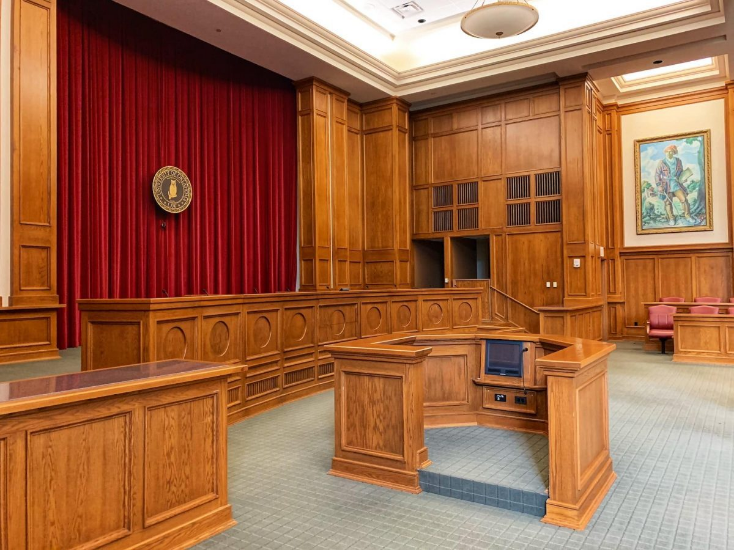What is the purpose of the large wooden desk?
Give a detailed explanation using the information visible in the image.

The caption describes the large wooden desk as the 'judge's podium', implying that it serves as a platform for the judge to preside over legal proceedings.